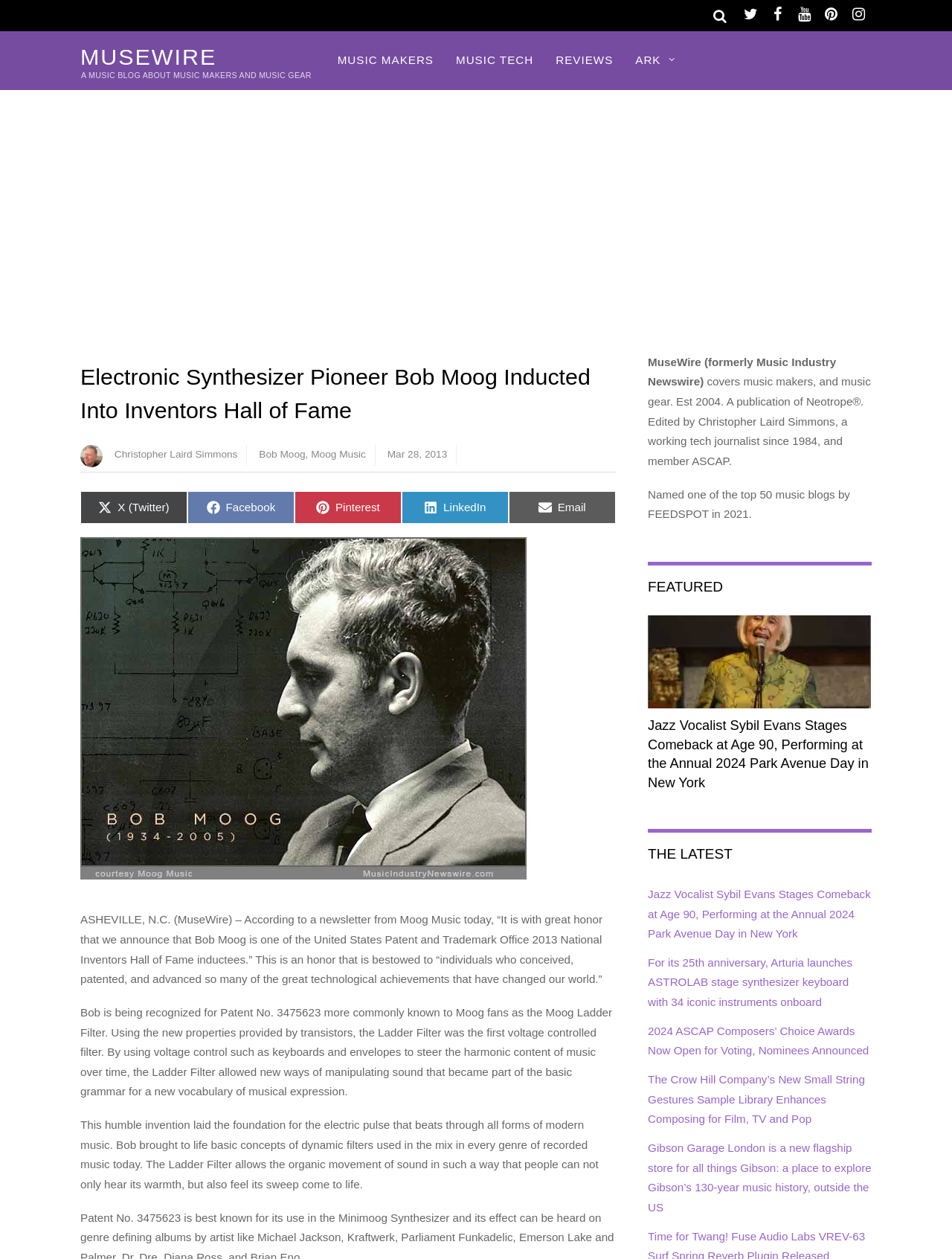What is the name of the filter invented by Bob Moog?
Respond to the question with a single word or phrase according to the image.

Moog Ladder Filter